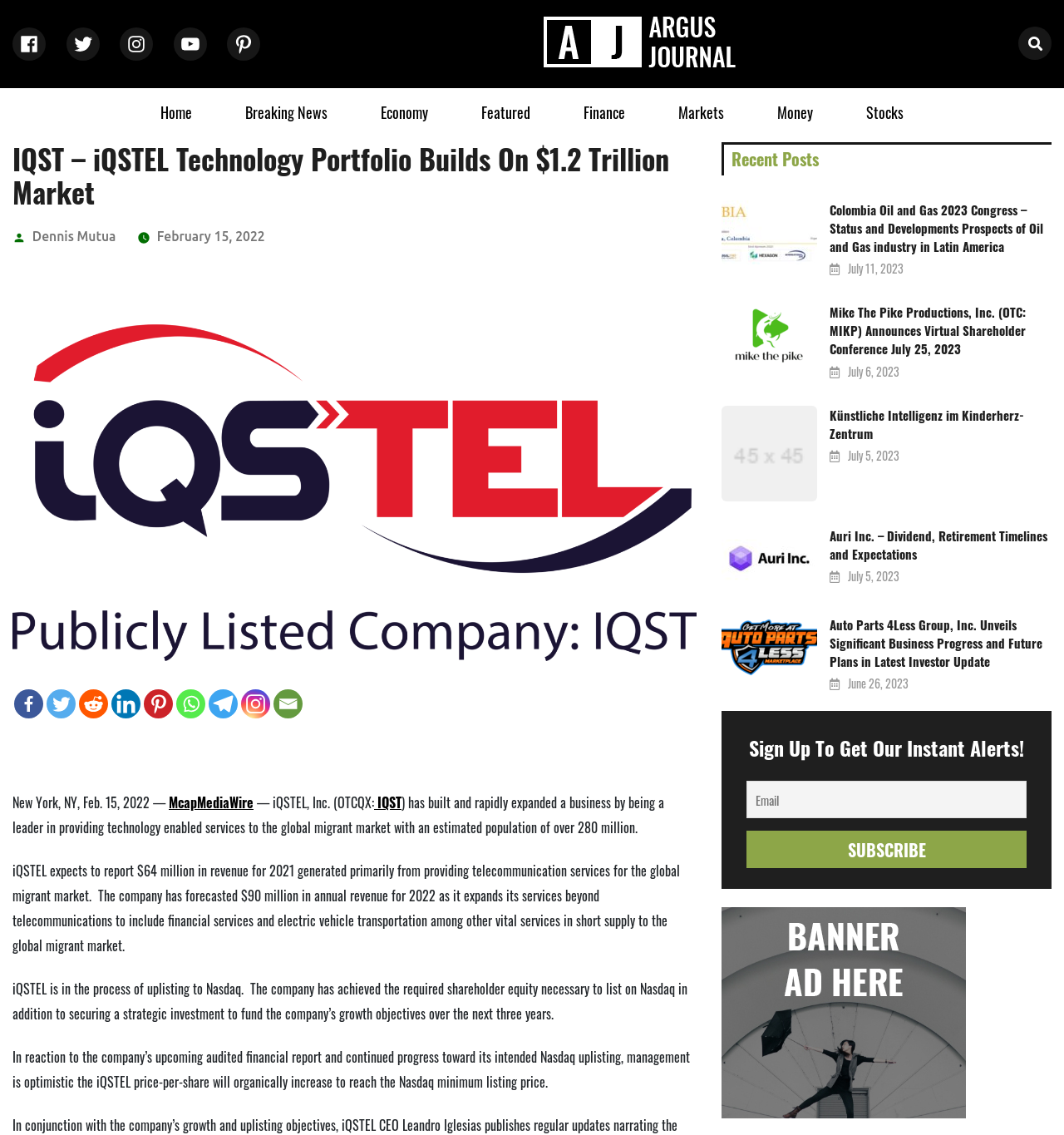What is the date of the article?
Look at the screenshot and respond with one word or a short phrase.

February 15, 2022